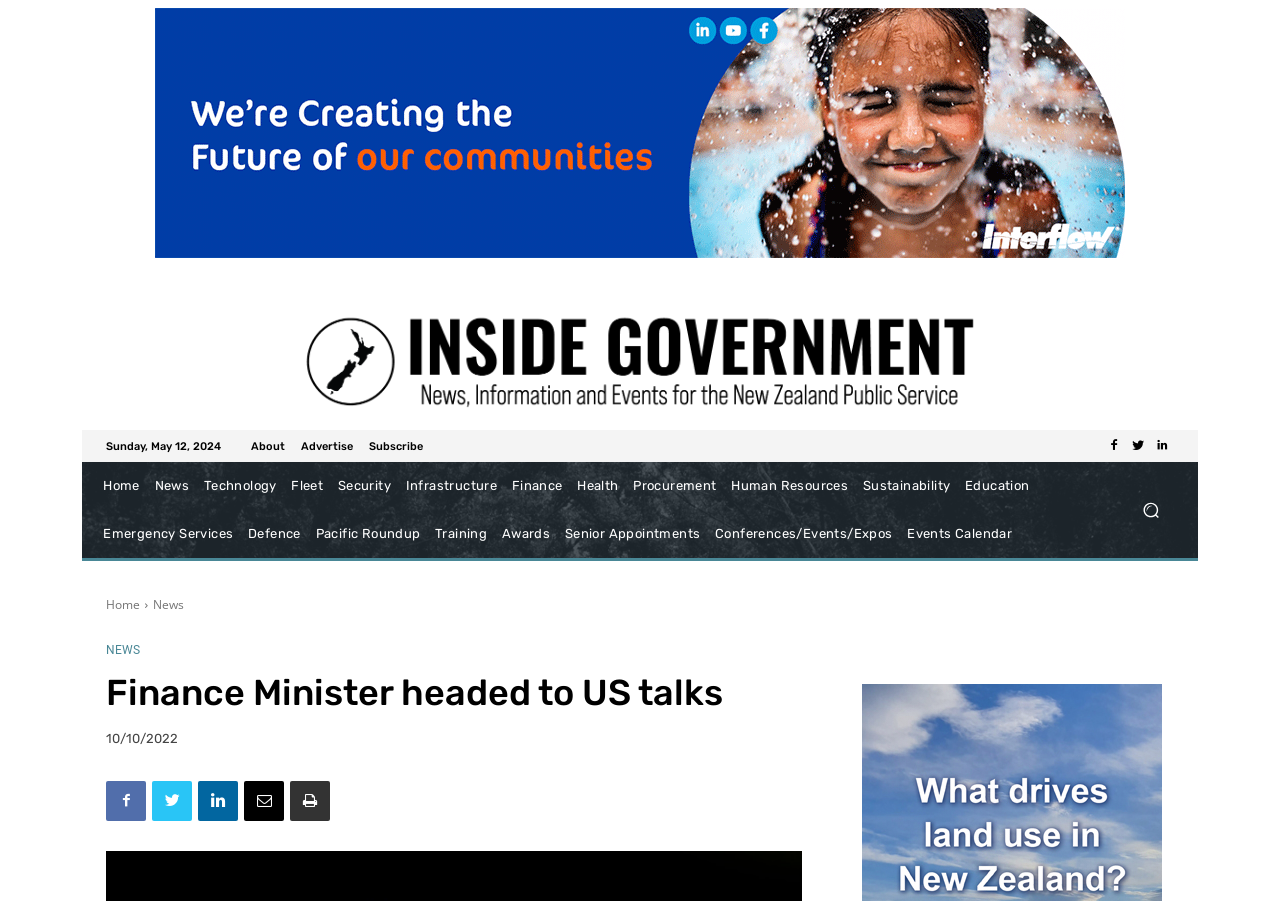How many navigation menu items are there?
Please answer the question with a single word or phrase, referencing the image.

15